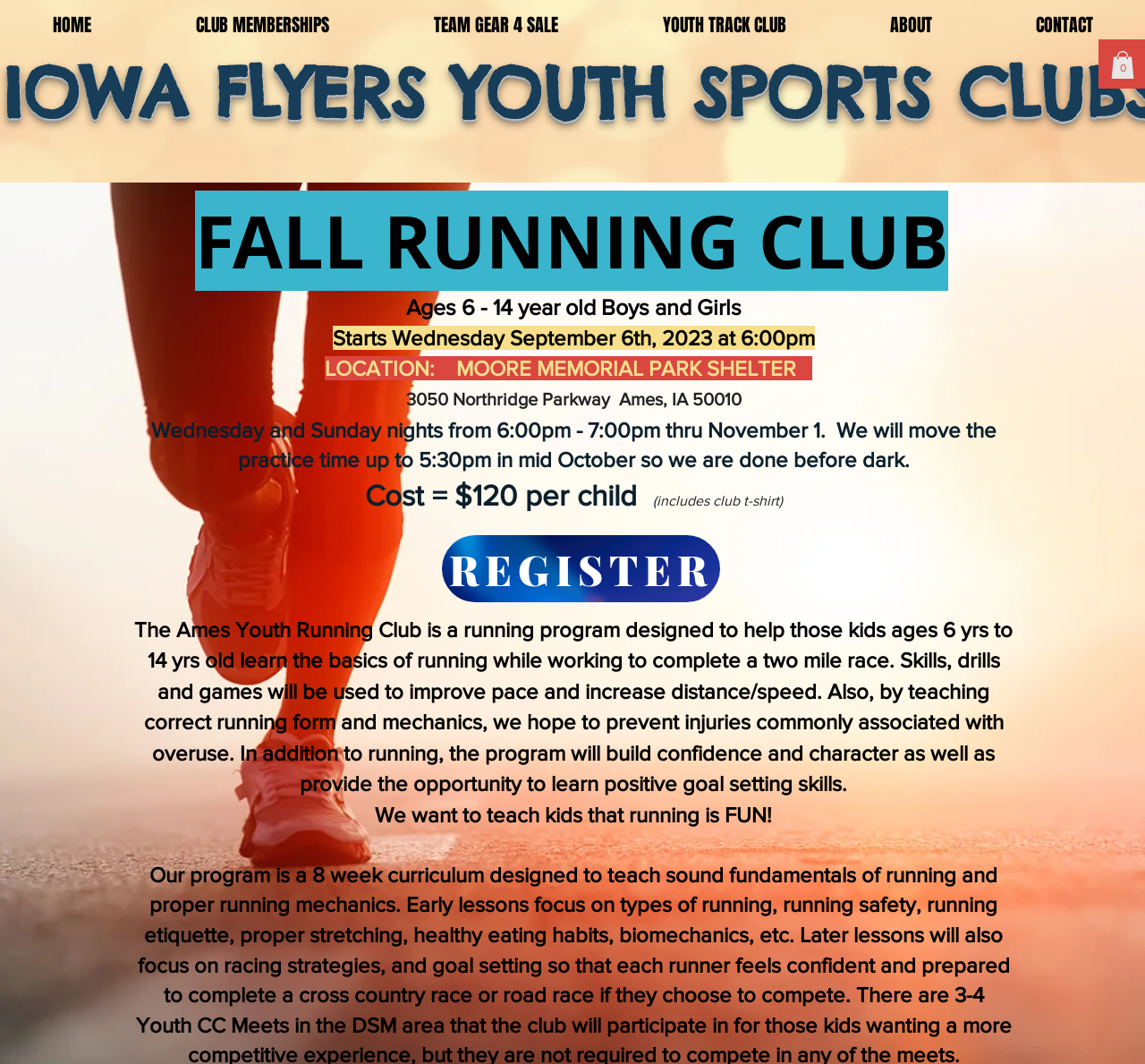Identify the bounding box coordinates of the region that should be clicked to execute the following instruction: "Register for the fall running club".

[0.386, 0.503, 0.629, 0.566]